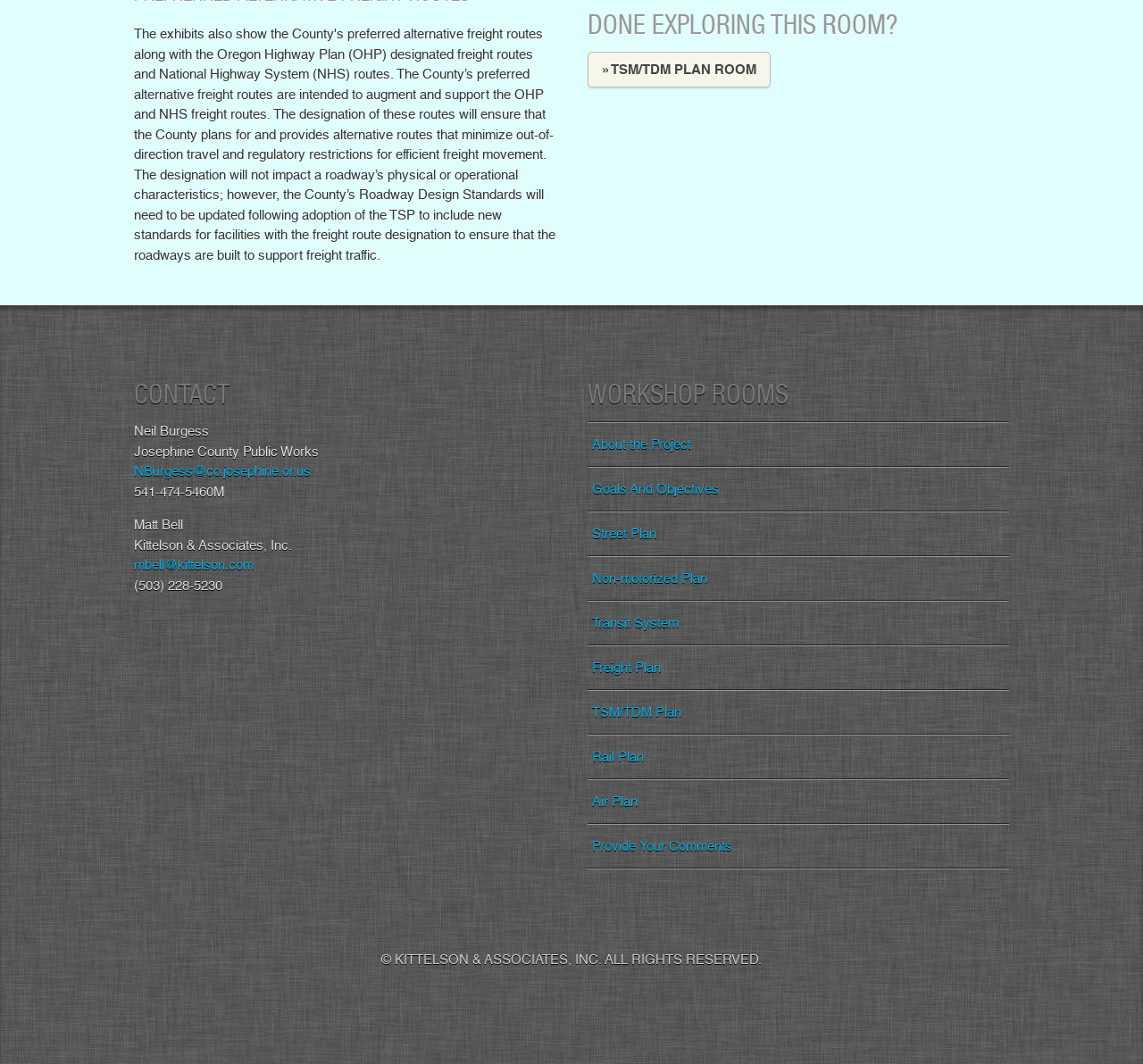Identify the bounding box for the given UI element using the description provided. Coordinates should be in the format (top-left x, top-left y, bottom-right x, bottom-right y) and must be between 0 and 1. Here is the description: » TSM/TDM Plan Room

[0.514, 0.049, 0.674, 0.082]